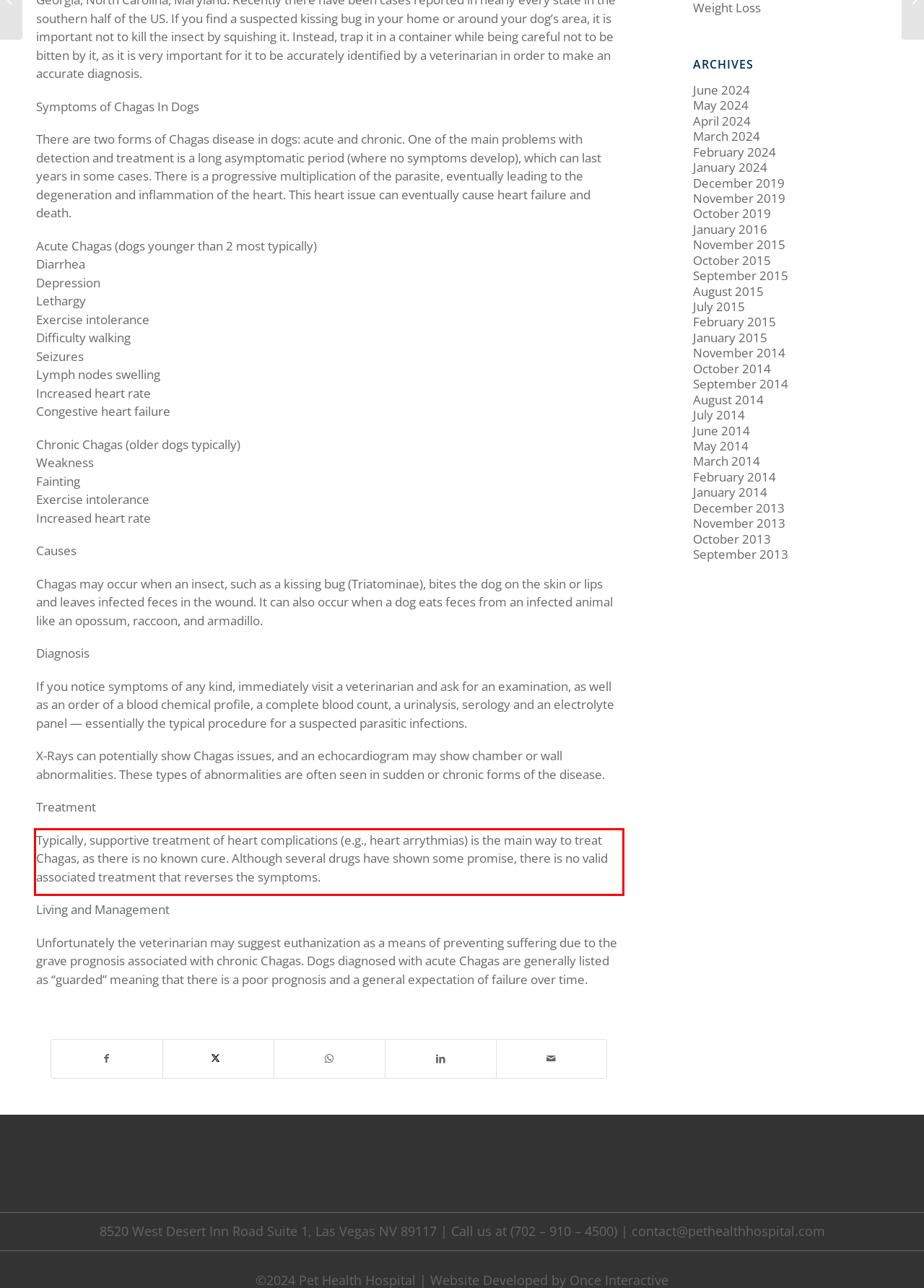Using the provided webpage screenshot, identify and read the text within the red rectangle bounding box.

Typically, supportive treatment of heart complications (e.g., heart arrythmias) is the main way to treat Chagas, as there is no known cure. Although several drugs have shown some promise, there is no valid associated treatment that reverses the symptoms.